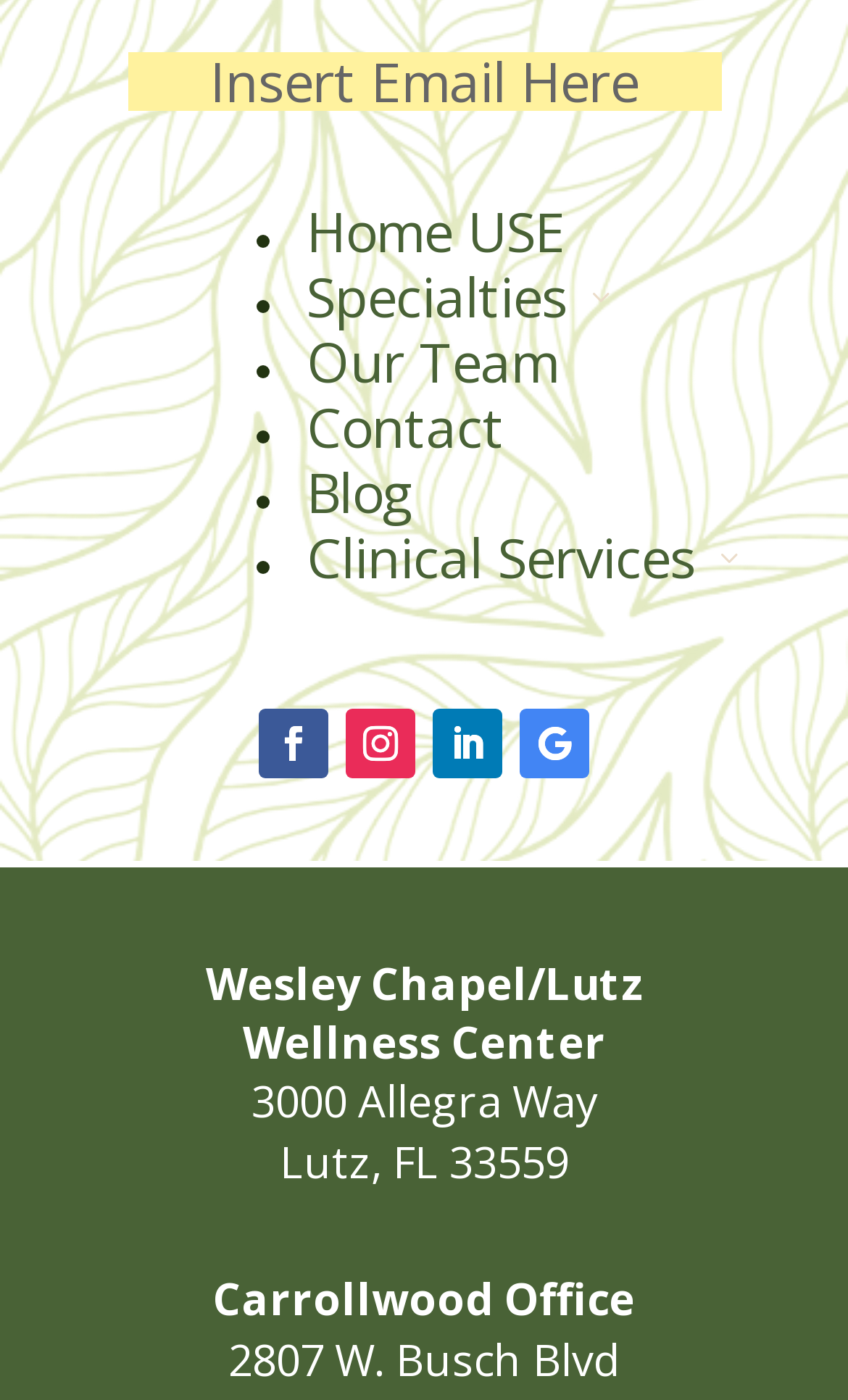Predict the bounding box of the UI element based on this description: "Follow".

[0.51, 0.506, 0.592, 0.556]